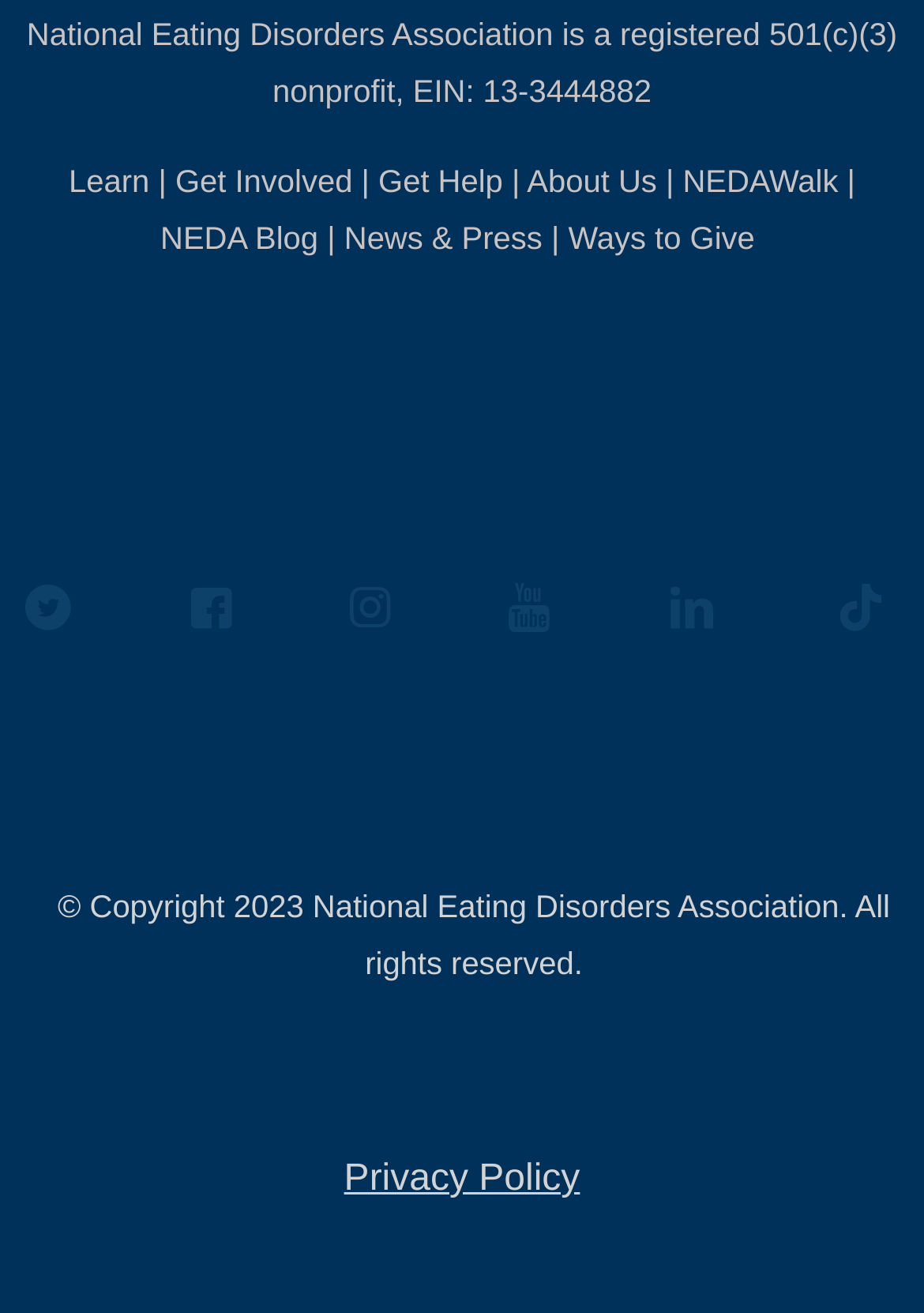Please answer the following question as detailed as possible based on the image: 
What is the last link in the footer section?

At the bottom of the page, in the footer section, the last link is 'Privacy Policy', which is a link to the website's privacy policy page.